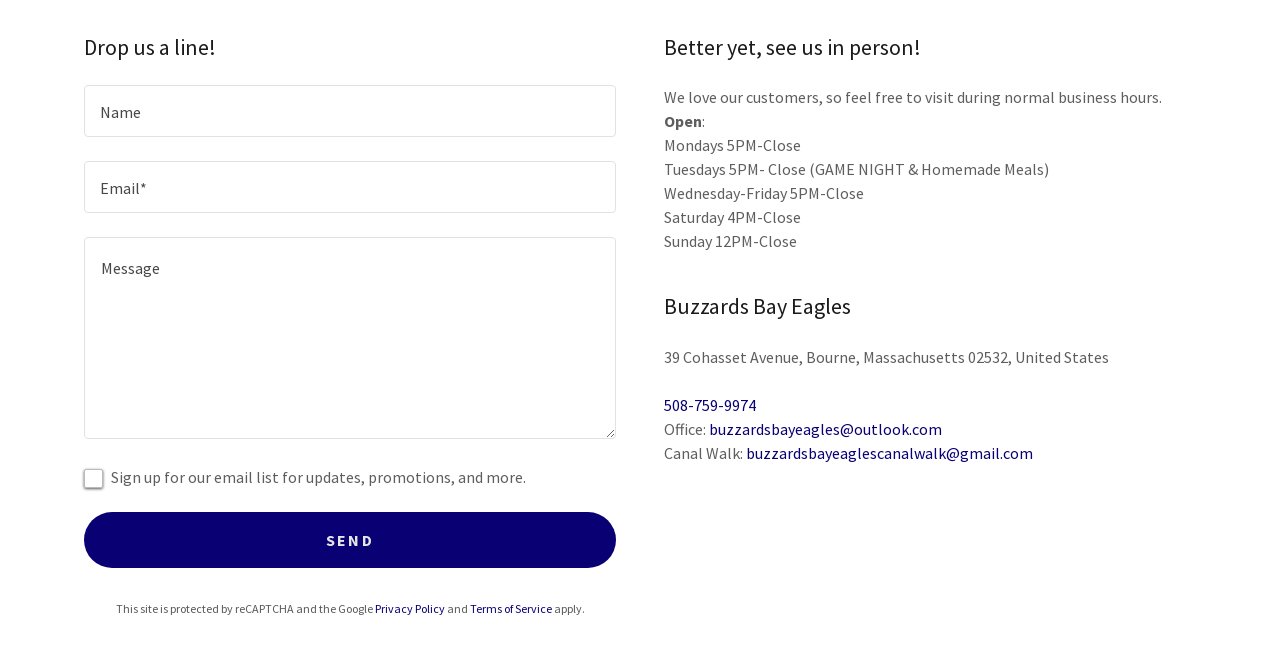Find the bounding box coordinates for the area that must be clicked to perform this action: "View privacy policy".

[0.293, 0.928, 0.347, 0.951]